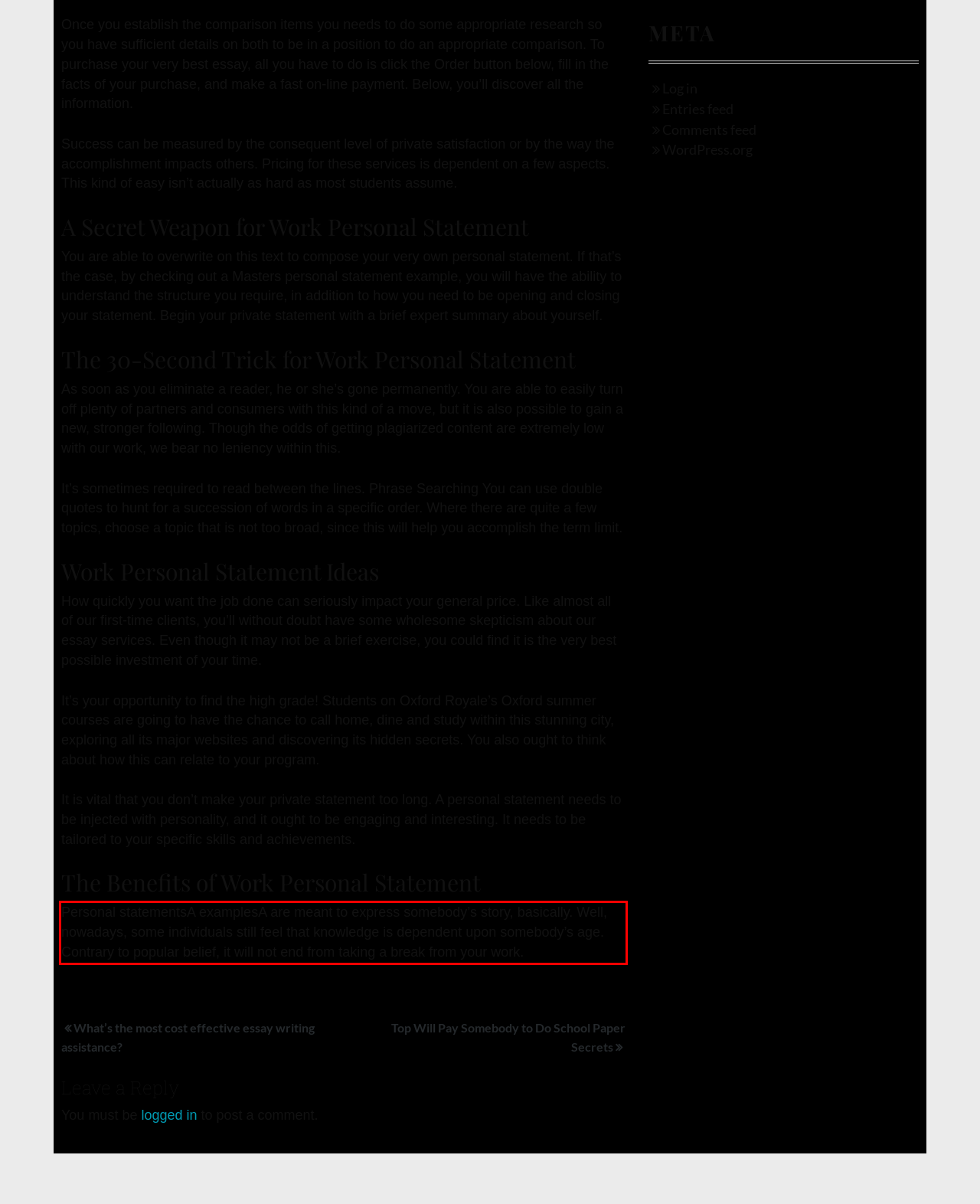You are given a screenshot with a red rectangle. Identify and extract the text within this red bounding box using OCR.

Personal statementsA examplesA are meant to express somebody’s story, basically. Well, nowadays, some individuals still feel that knowledge is dependent upon somebody’s age. Contrary to popular belief, it will not end from taking a break from your work.